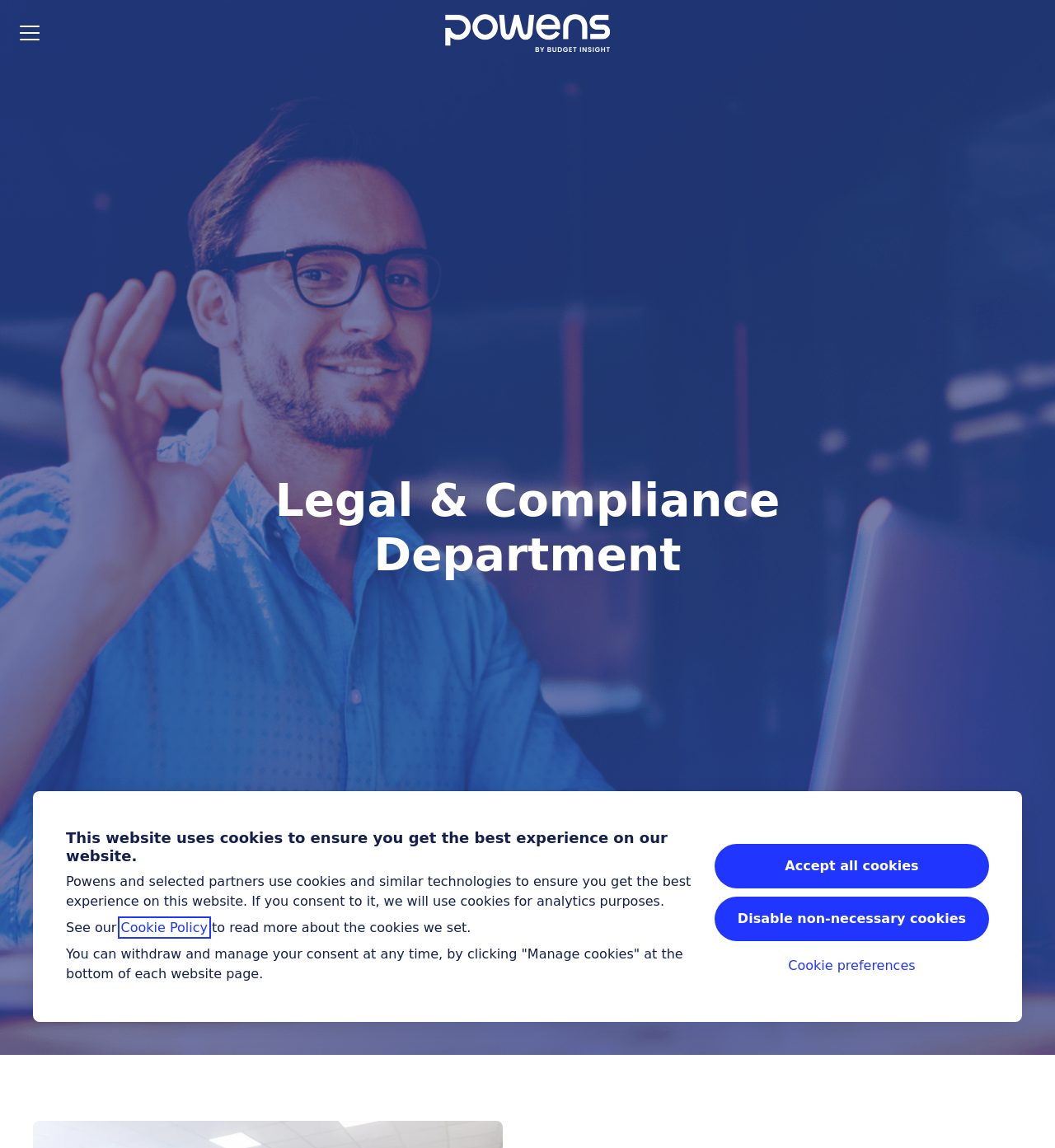Analyze the image and give a detailed response to the question:
What is the purpose of the cookies on this website?

I read the text within the dialog element with the text 'This website uses cookies to ensure you get the best experience on our website.' and found that the cookies are used for analytics purposes, as stated in the sentence 'If you consent to it, we will use cookies for analytics purposes.'